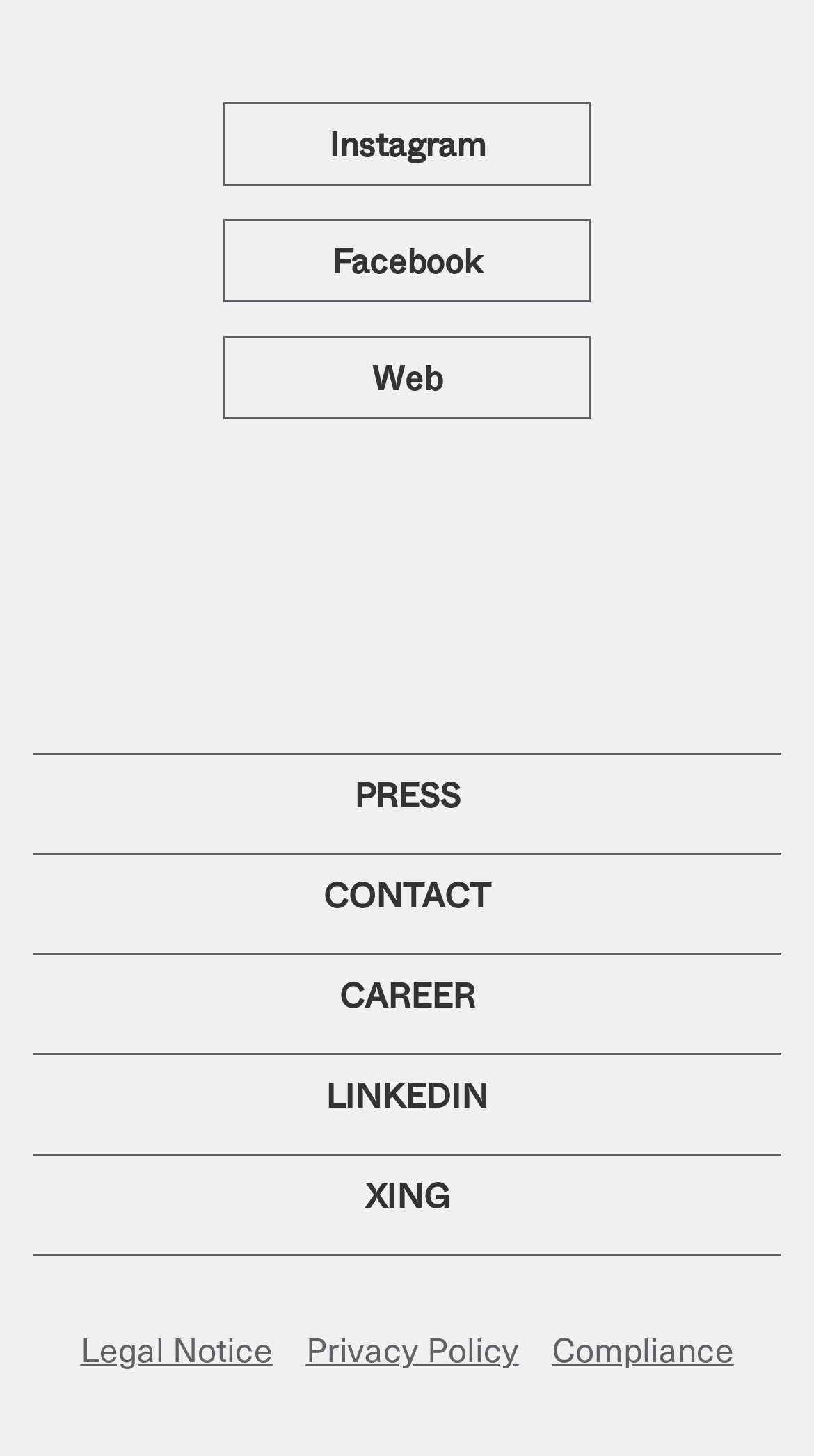Identify the bounding box coordinates of the region that should be clicked to execute the following instruction: "Check Legal Notice".

[0.099, 0.909, 0.335, 0.943]